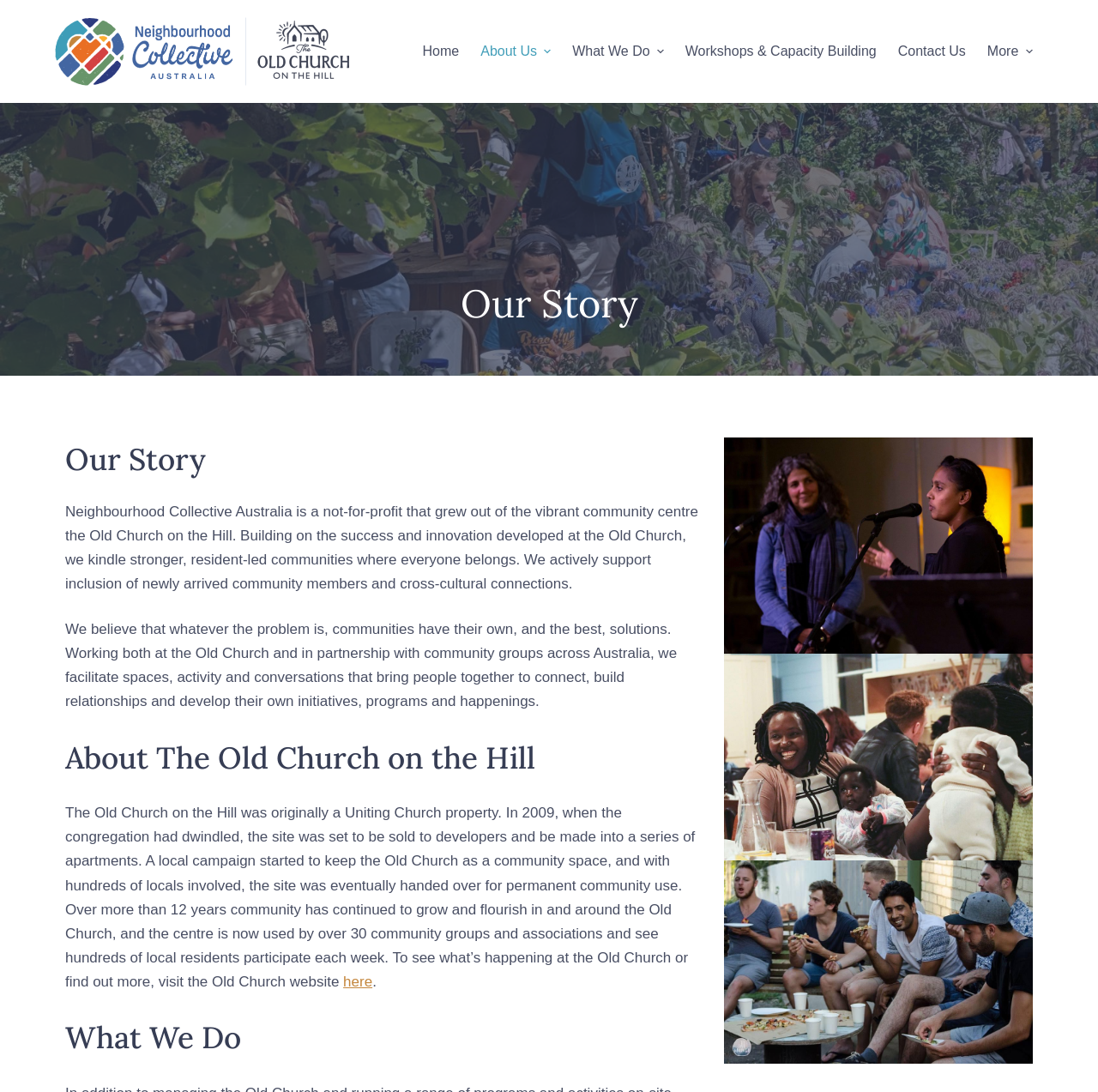Please find the bounding box for the UI element described by: "Workshops & Capacity Building".

[0.614, 0.0, 0.808, 0.094]